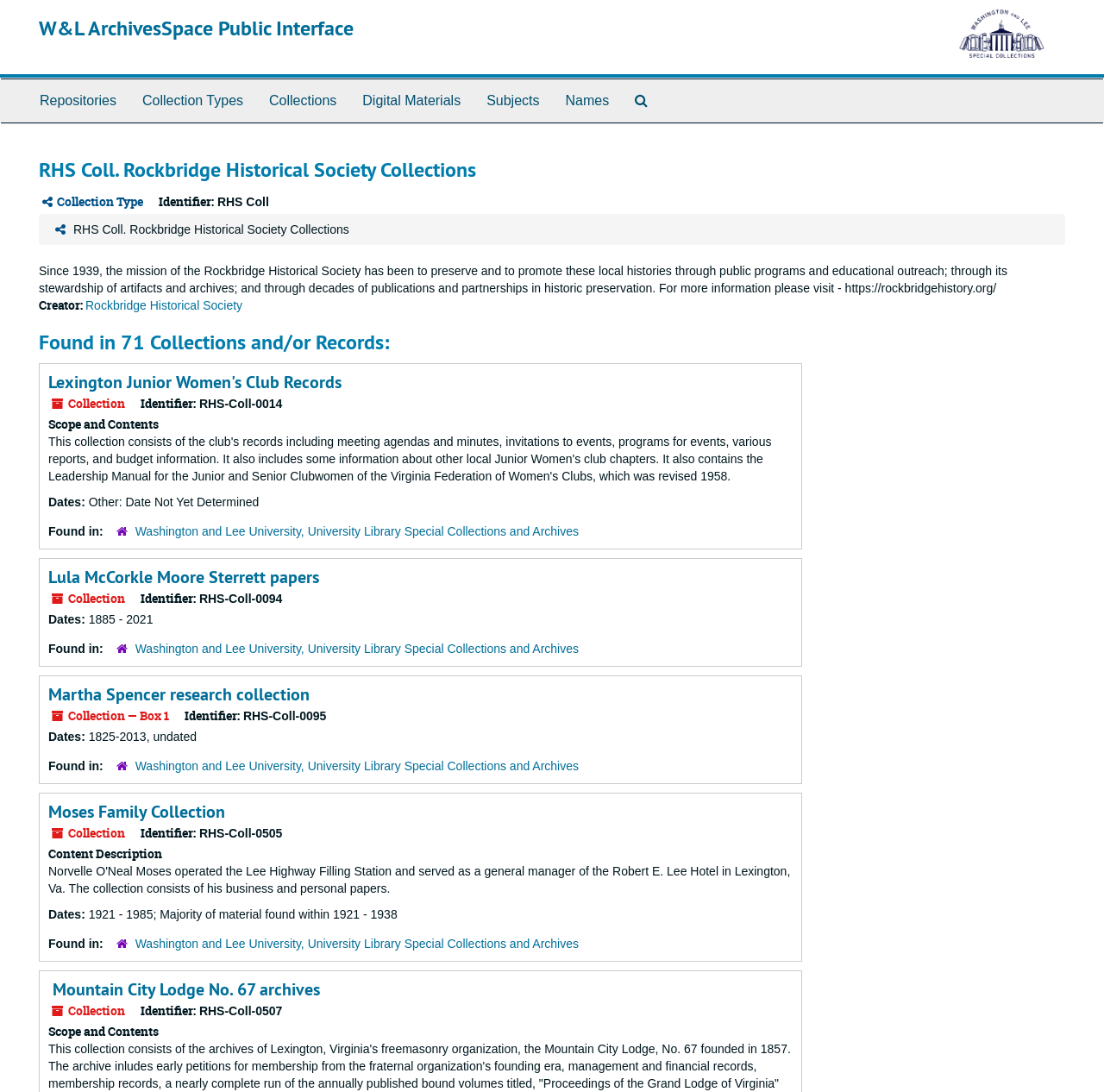Kindly determine the bounding box coordinates for the area that needs to be clicked to execute this instruction: "Click on the 'Repositories' link".

[0.024, 0.073, 0.117, 0.112]